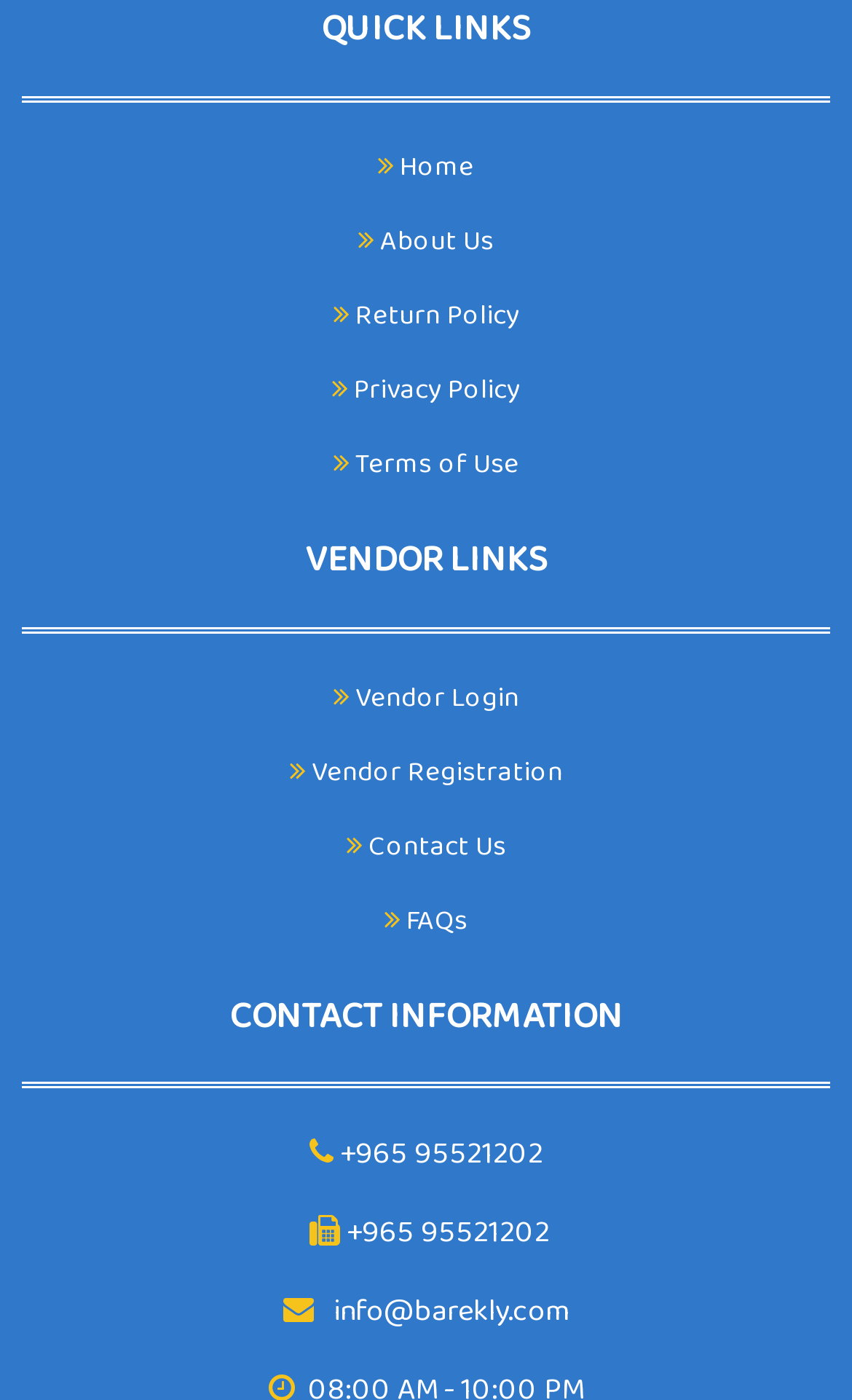Specify the bounding box coordinates of the area that needs to be clicked to achieve the following instruction: "go to home page".

[0.444, 0.098, 0.556, 0.151]